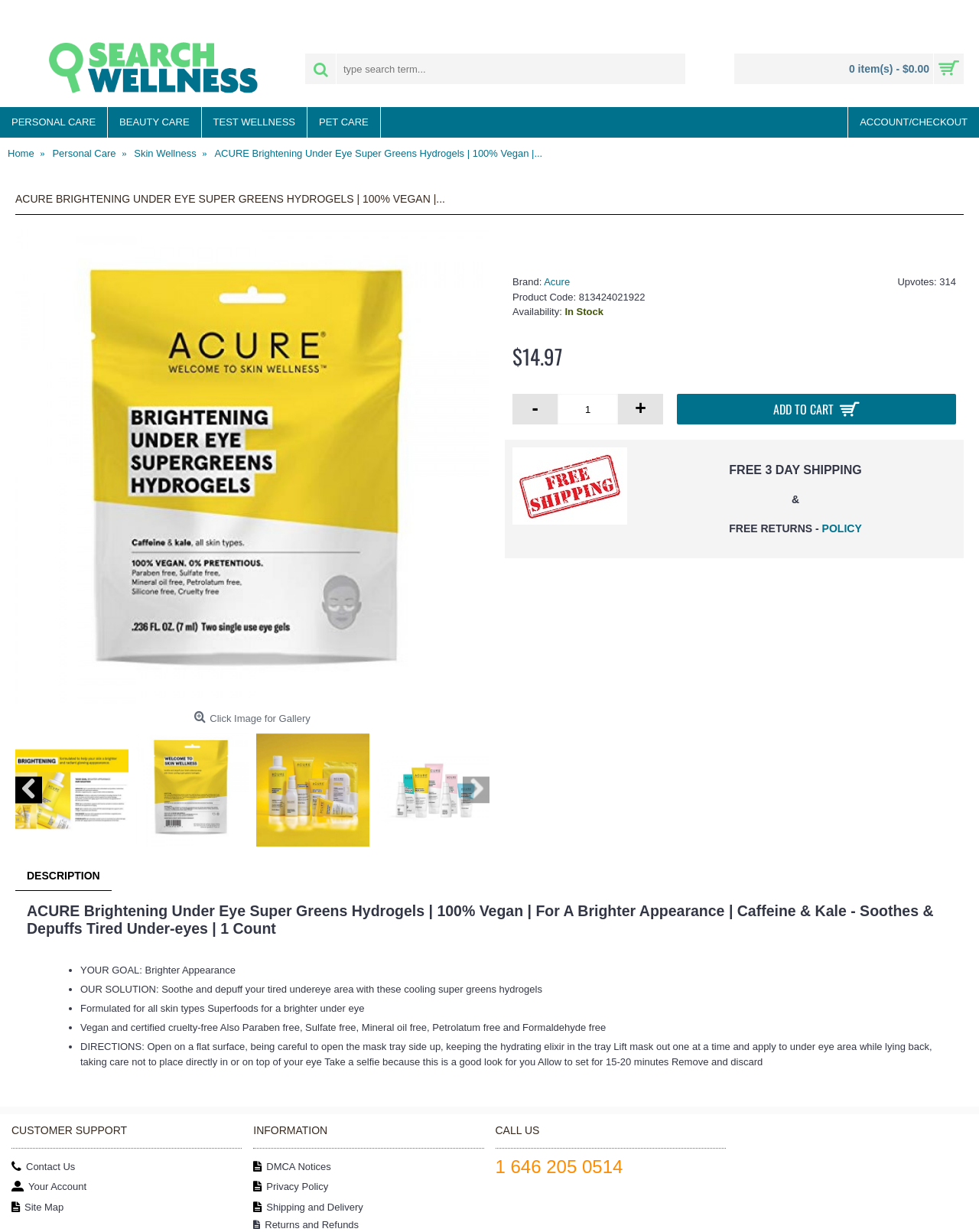Identify and provide the bounding box for the element described by: "Personal Care".

[0.0, 0.087, 0.109, 0.112]